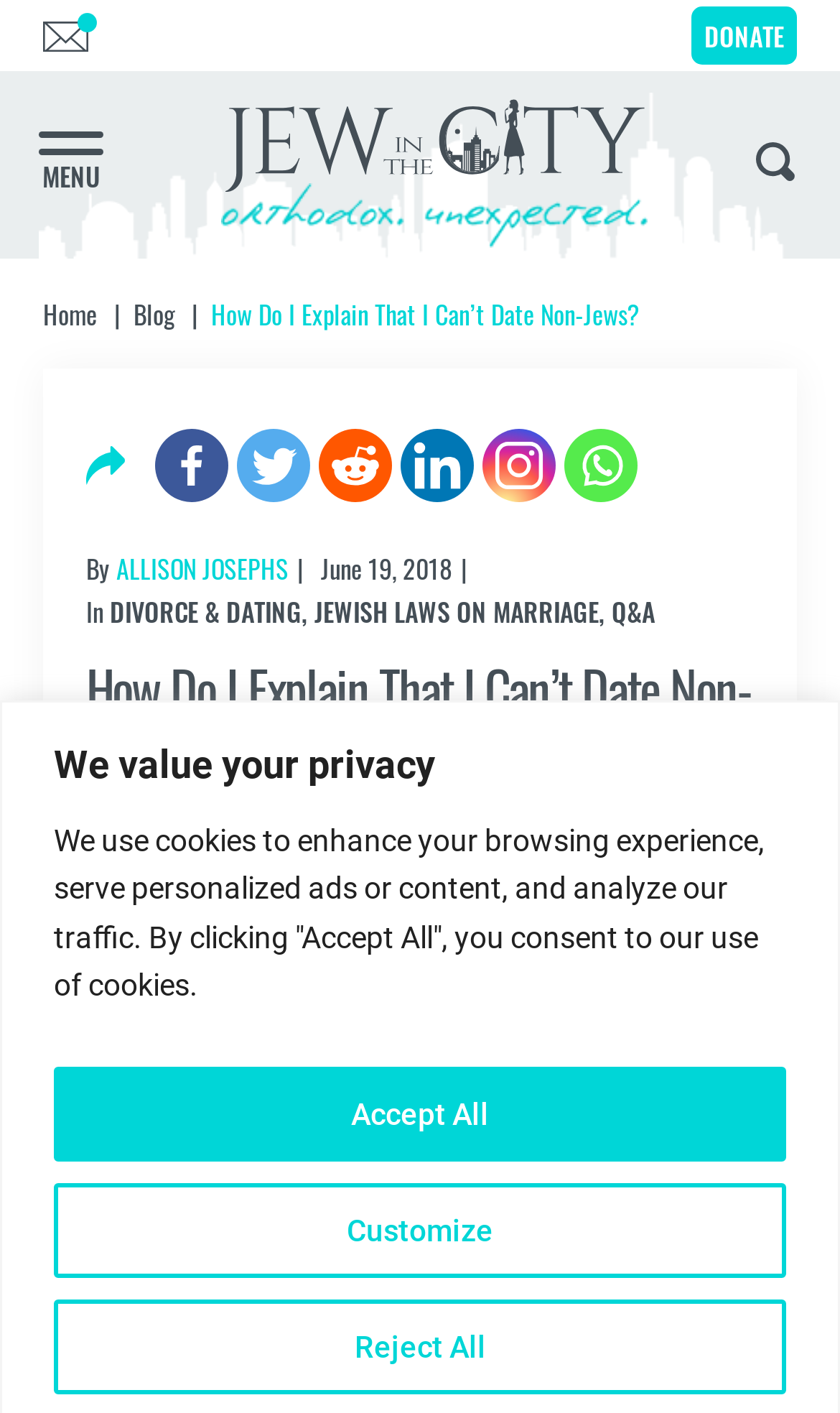Specify the bounding box coordinates of the area to click in order to follow the given instruction: "Click the 'MENU' link."

[0.046, 0.093, 0.123, 0.134]